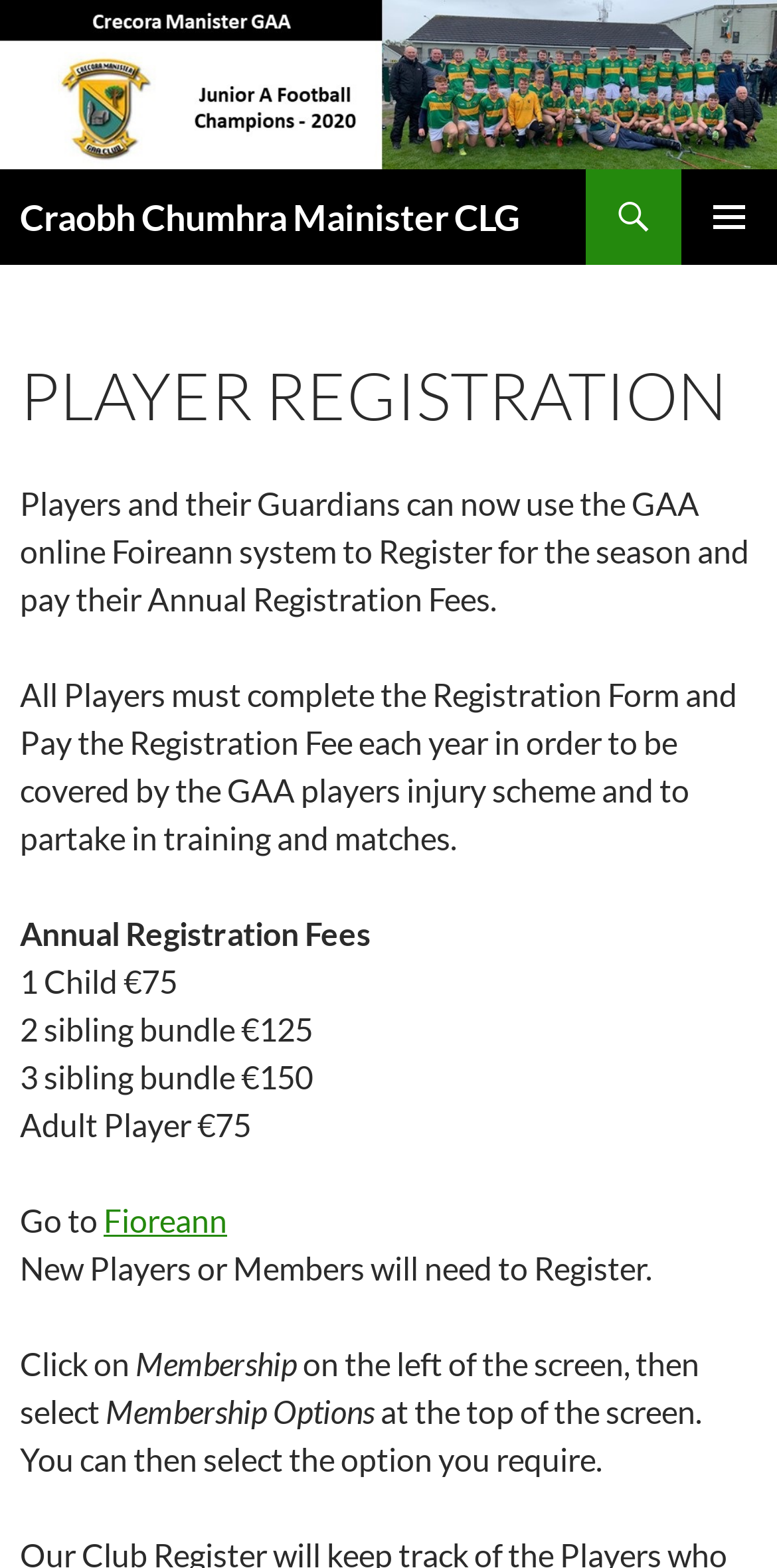Given the element description "Craobh Chumhra Mainister CLG", identify the bounding box of the corresponding UI element.

[0.026, 0.107, 0.669, 0.168]